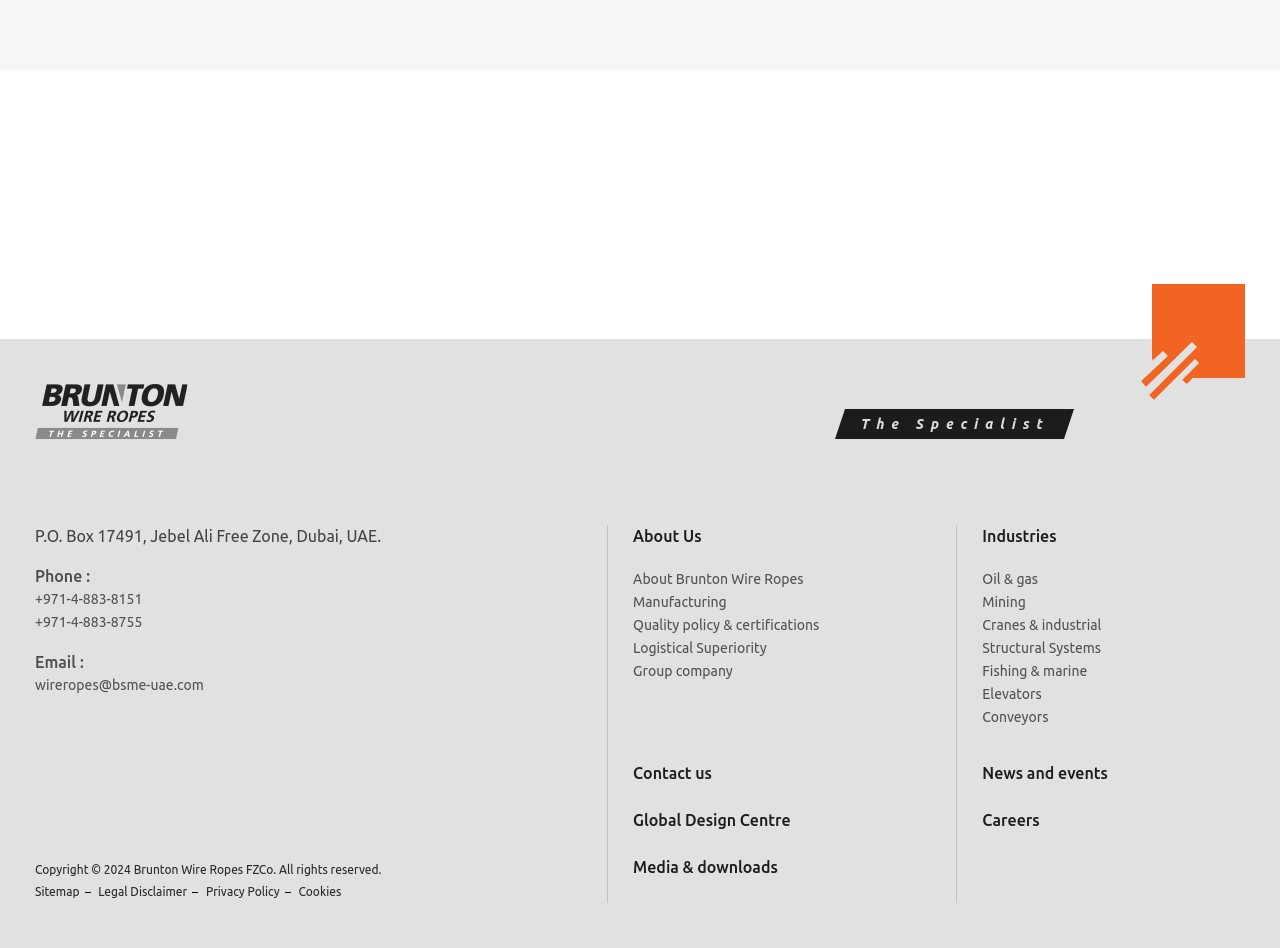Identify the bounding box coordinates for the region to click in order to carry out this instruction: "Click on 'fundraising'". Provide the coordinates using four float numbers between 0 and 1, formatted as [left, top, right, bottom].

None